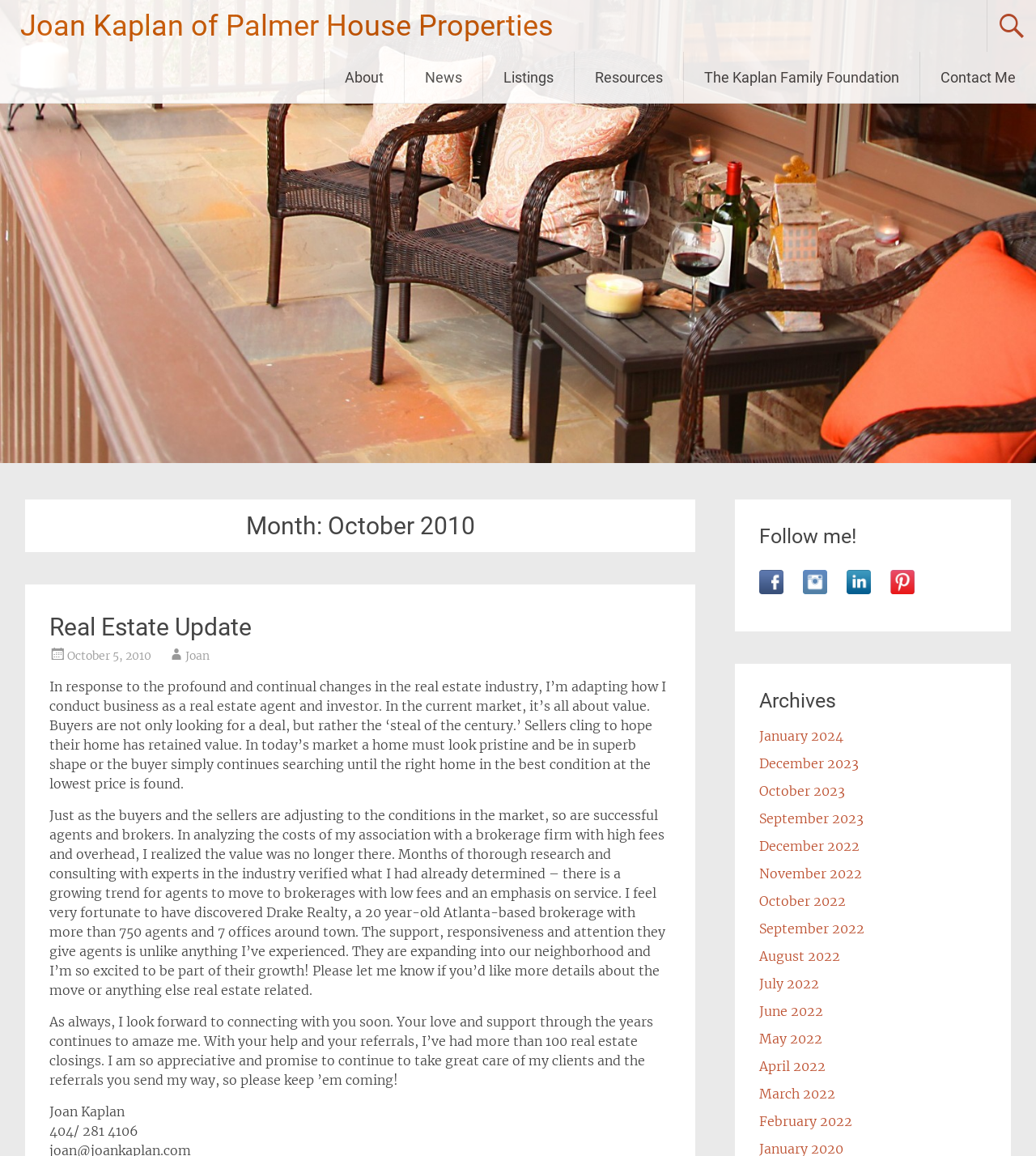Craft a detailed narrative of the webpage's structure and content.

This webpage is about Joan Kaplan, a real estate agent and investor, and her blog. At the top of the page, there is a heading with her name and a link to her profile. Below that, there is a navigation menu with links to "About", "News", "Listings", "Resources", "The Kaplan Family Foundation", and "Contact Me".

On the left side of the page, there is a large image of Joan Kaplan, taking up about 40% of the page's height. Below the image, there is a header section with a heading "Month: October 2010" and a subheading "Real Estate Update". This section contains a link to the update, a time stamp, and a link to the author, Joan.

The main content of the page is a blog post written by Joan Kaplan. The post discusses her adaptation to the changing real estate industry, her decision to move to a new brokerage firm, Drake Realty, and her appreciation for her clients and referrals. The post is divided into three paragraphs, with the first paragraph discussing the current market conditions, the second paragraph explaining her decision to move to Drake Realty, and the third paragraph expressing her gratitude to her clients and referrals.

On the right side of the page, there are several sections. The first section is a "Follow me!" section with links to Joan's social media profiles, including Facebook, Instagram, LinkedIn, and Pinterest, each with its corresponding icon. Below that, there is an "Archives" section with links to previous blog posts, organized by month, from January 2024 to February 2022.